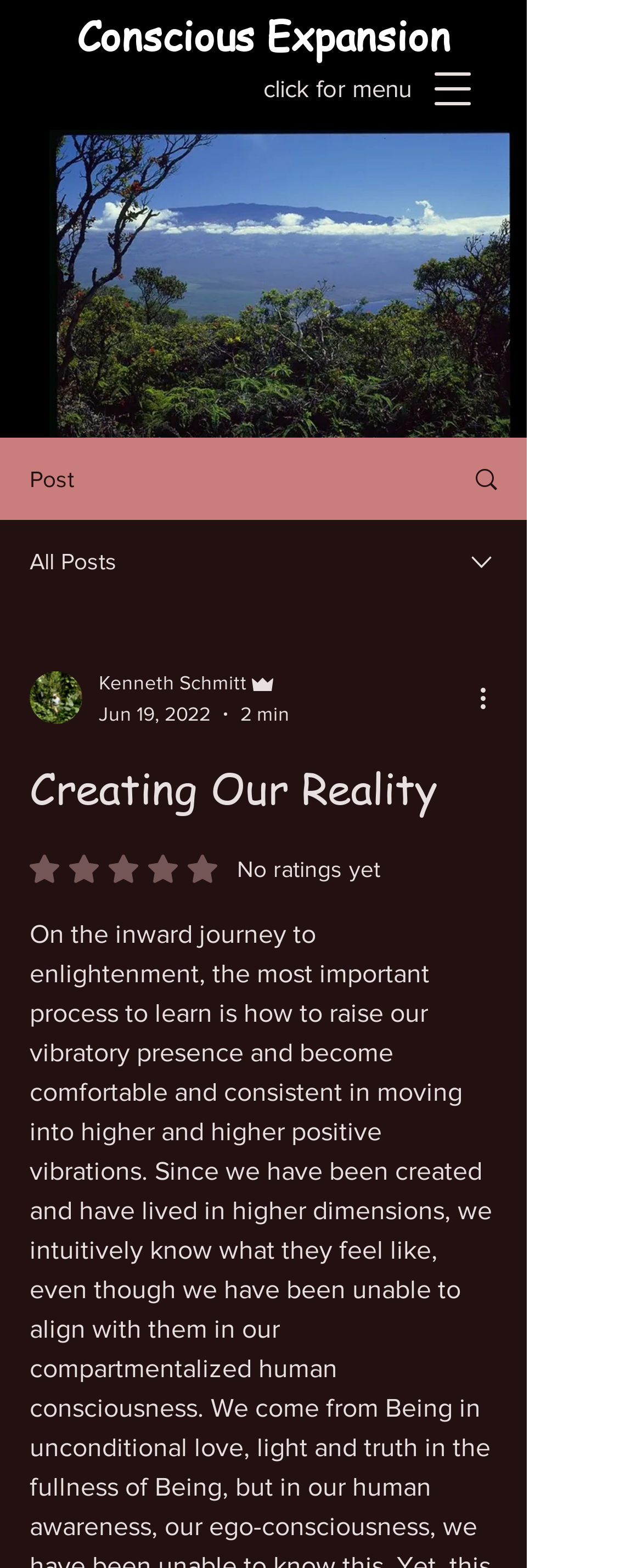What is the principal heading displayed on the webpage?

Creating Our Reality